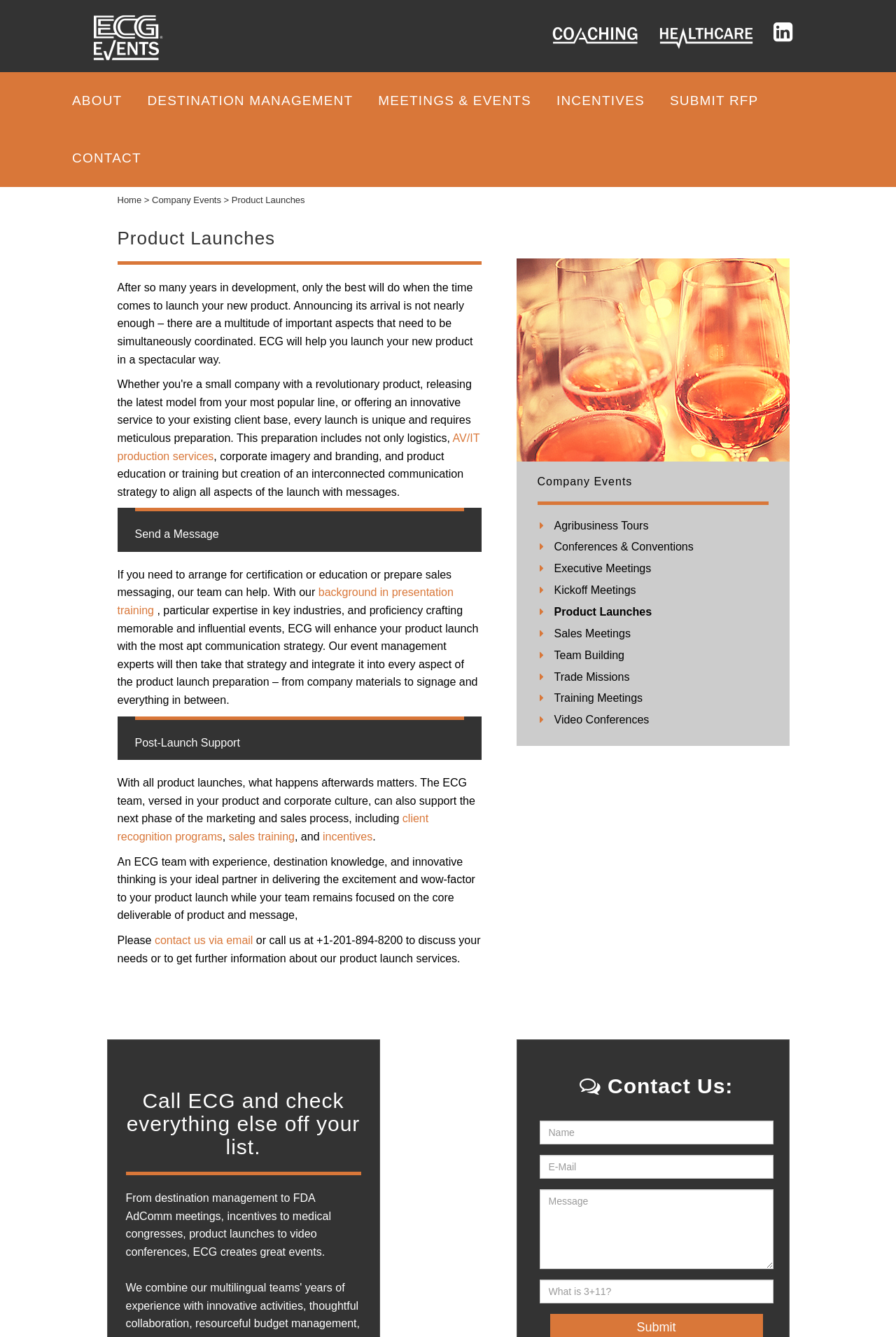How can I contact ECG for product launch services?
Using the picture, provide a one-word or short phrase answer.

via email or call +1-201-894-8200